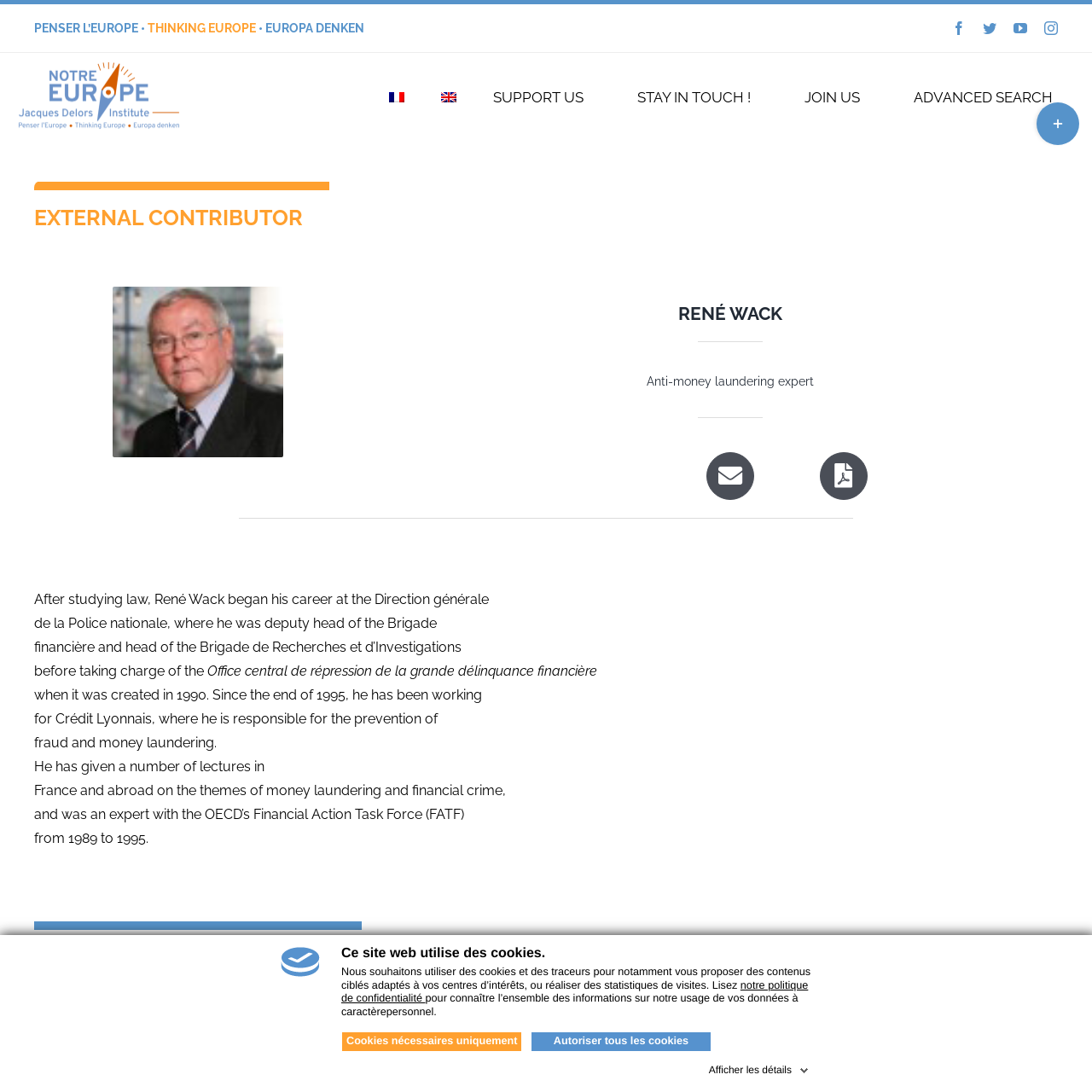Elaborate on the visual content inside the red-framed section with detailed information.

The image features a logo associated with the Institut Jacques Delors, a prominent think tank focused on European issues. The logo symbolizes the institute's commitment to fostering dialogue and research on European integration and policy-making. Positioned within a modern and professional context, the logo contributes to the branding of the organization, which engages in critical discussions about Europe’s future and governance. The design is likely characterized by elements that invoke a sense of sophistication and authority, reflecting the institute's academic and analytical focus on pivotal topics affecting the European Union.